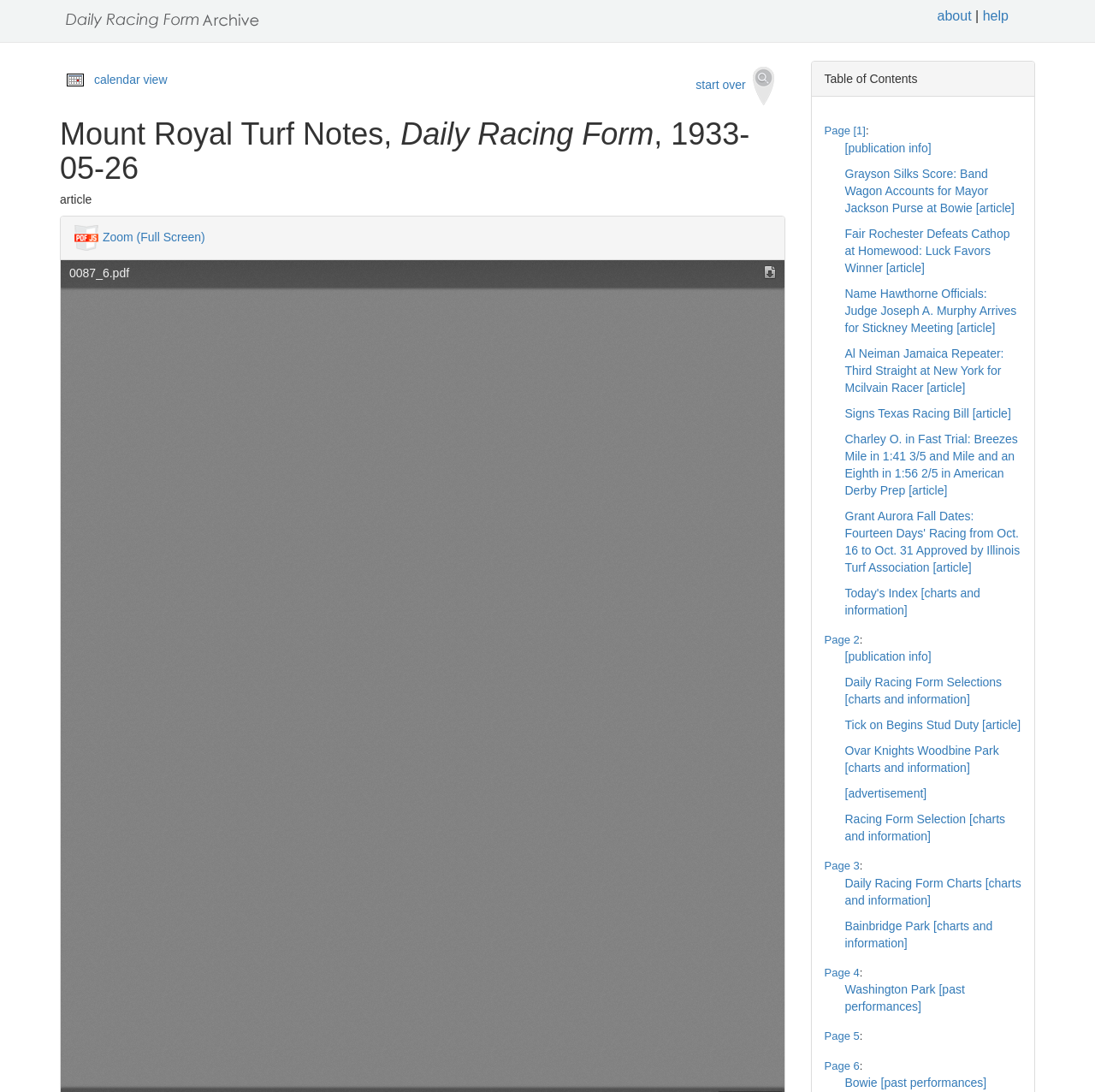Identify the bounding box coordinates of the region that should be clicked to execute the following instruction: "view calendar".

[0.055, 0.066, 0.153, 0.079]